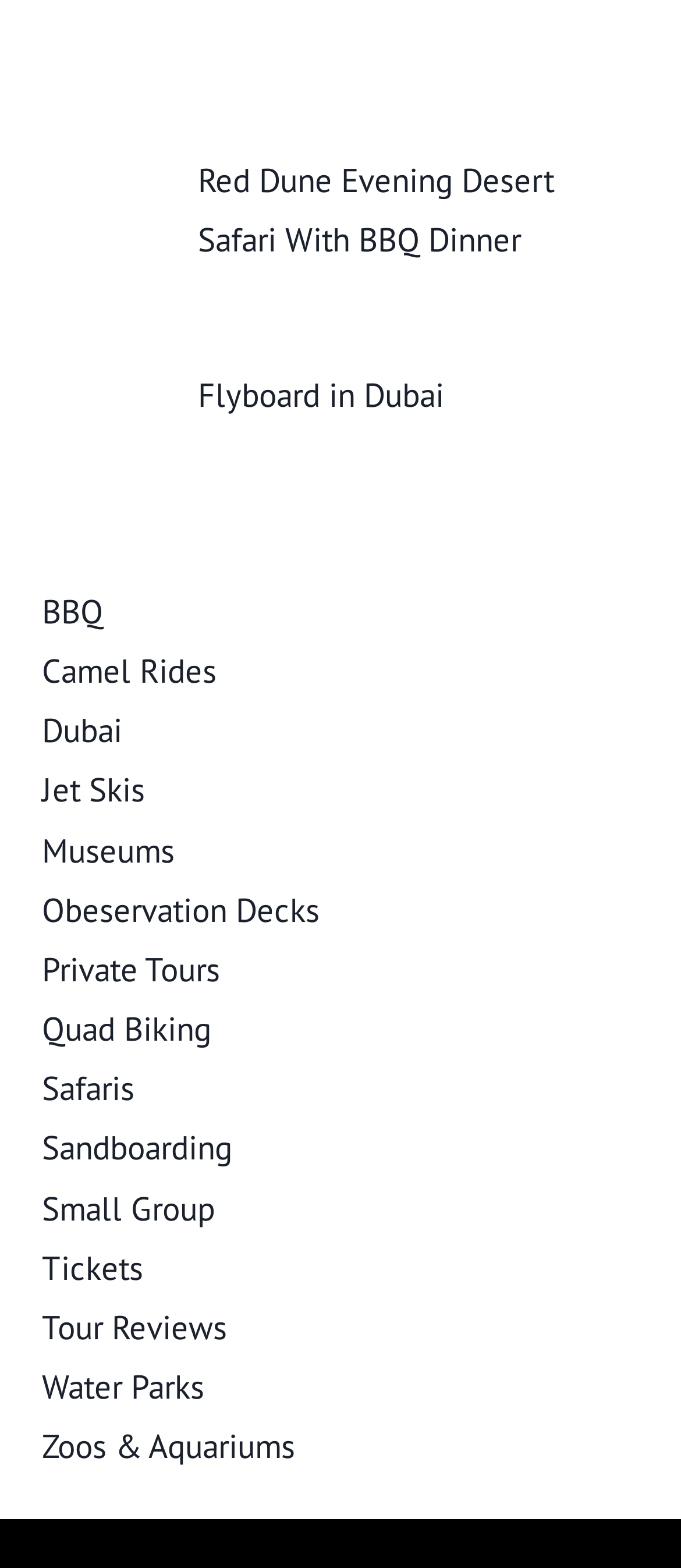What type of activity is 'Sandboarding'?
Based on the screenshot, provide a one-word or short-phrase response.

Adventure sport